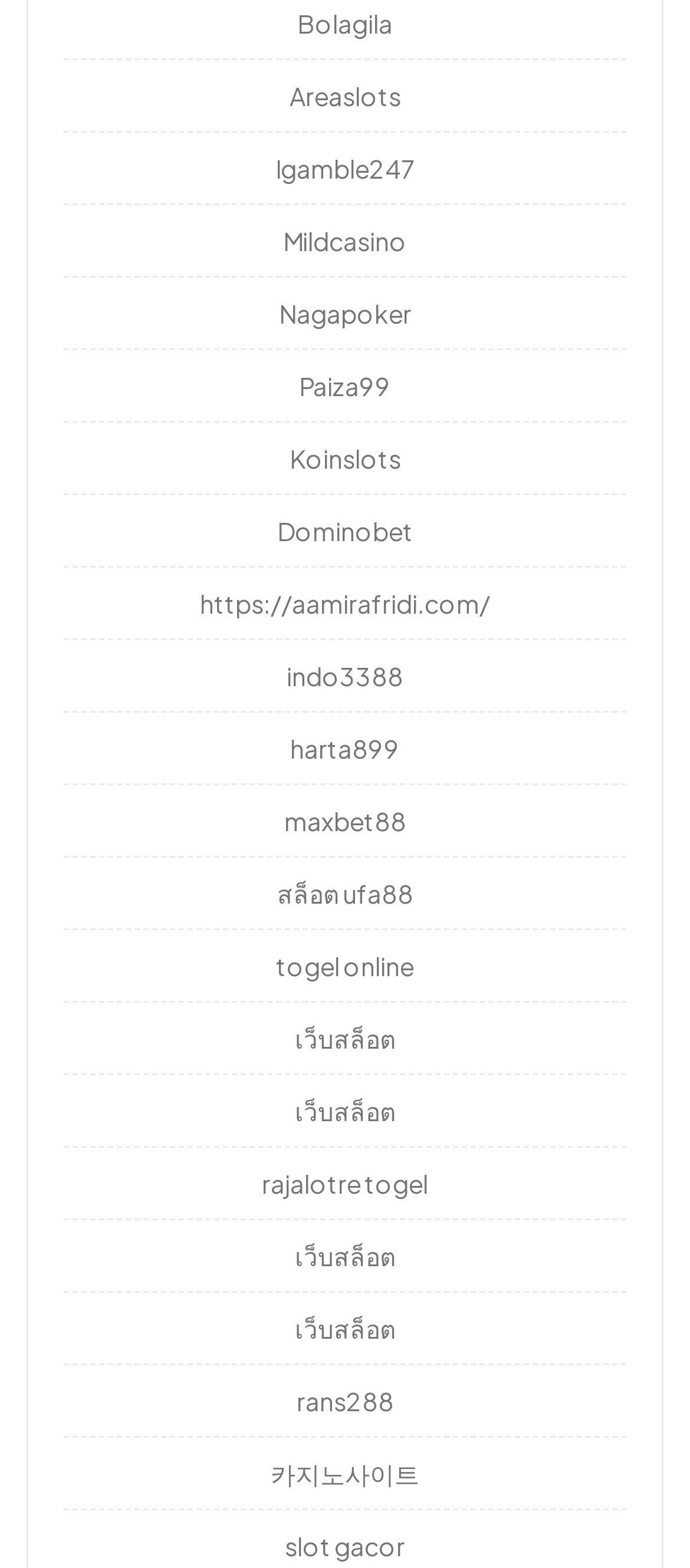Predict the bounding box of the UI element based on the description: "rajalotre togel". The coordinates should be four float numbers between 0 and 1, formatted as [left, top, right, bottom].

[0.379, 0.745, 0.621, 0.765]